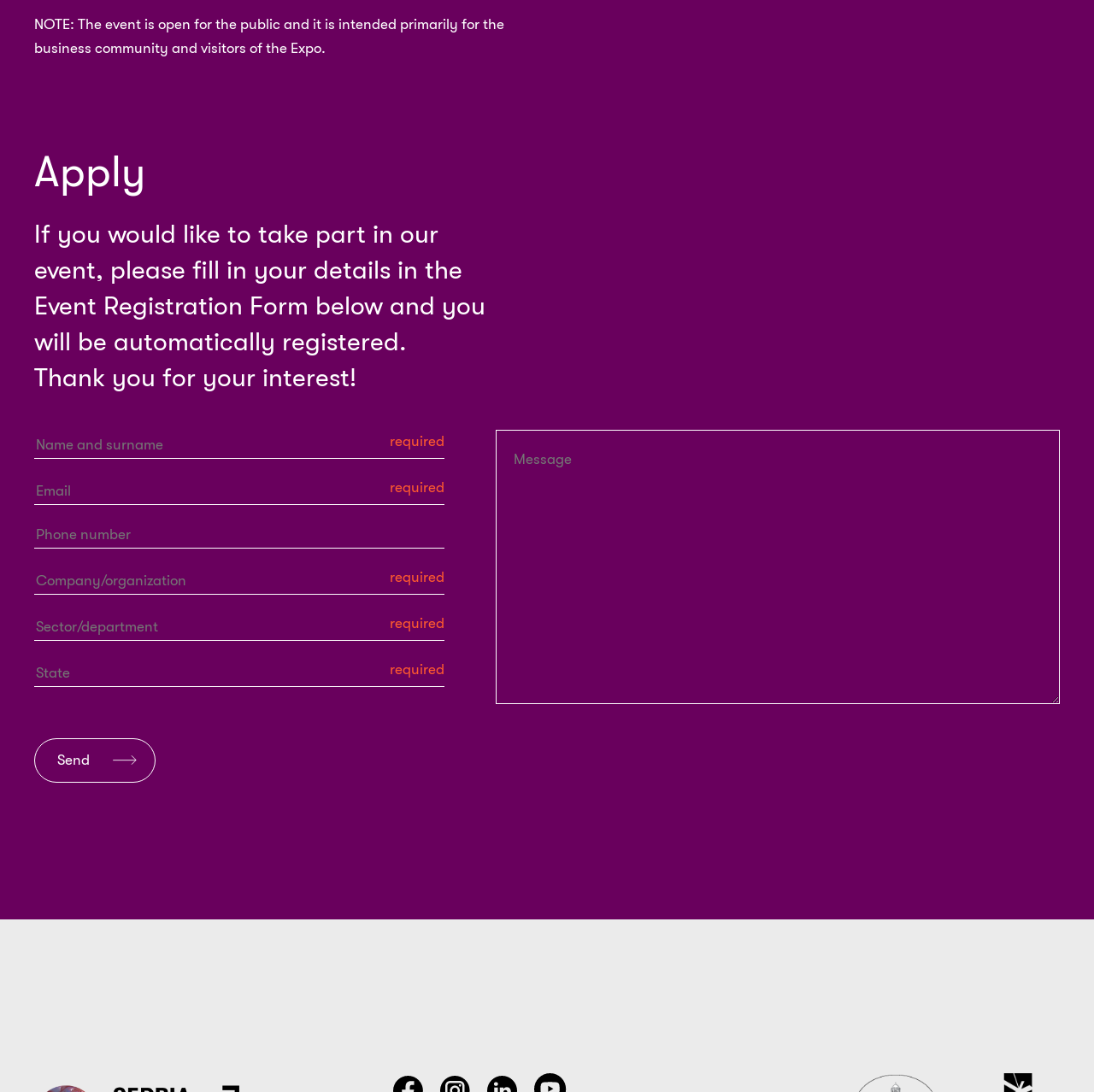Given the element description: "name="sector" placeholder="Sector/department"", predict the bounding box coordinates of the UI element it refers to, using four float numbers between 0 and 1, i.e., [left, top, right, bottom].

[0.031, 0.563, 0.406, 0.587]